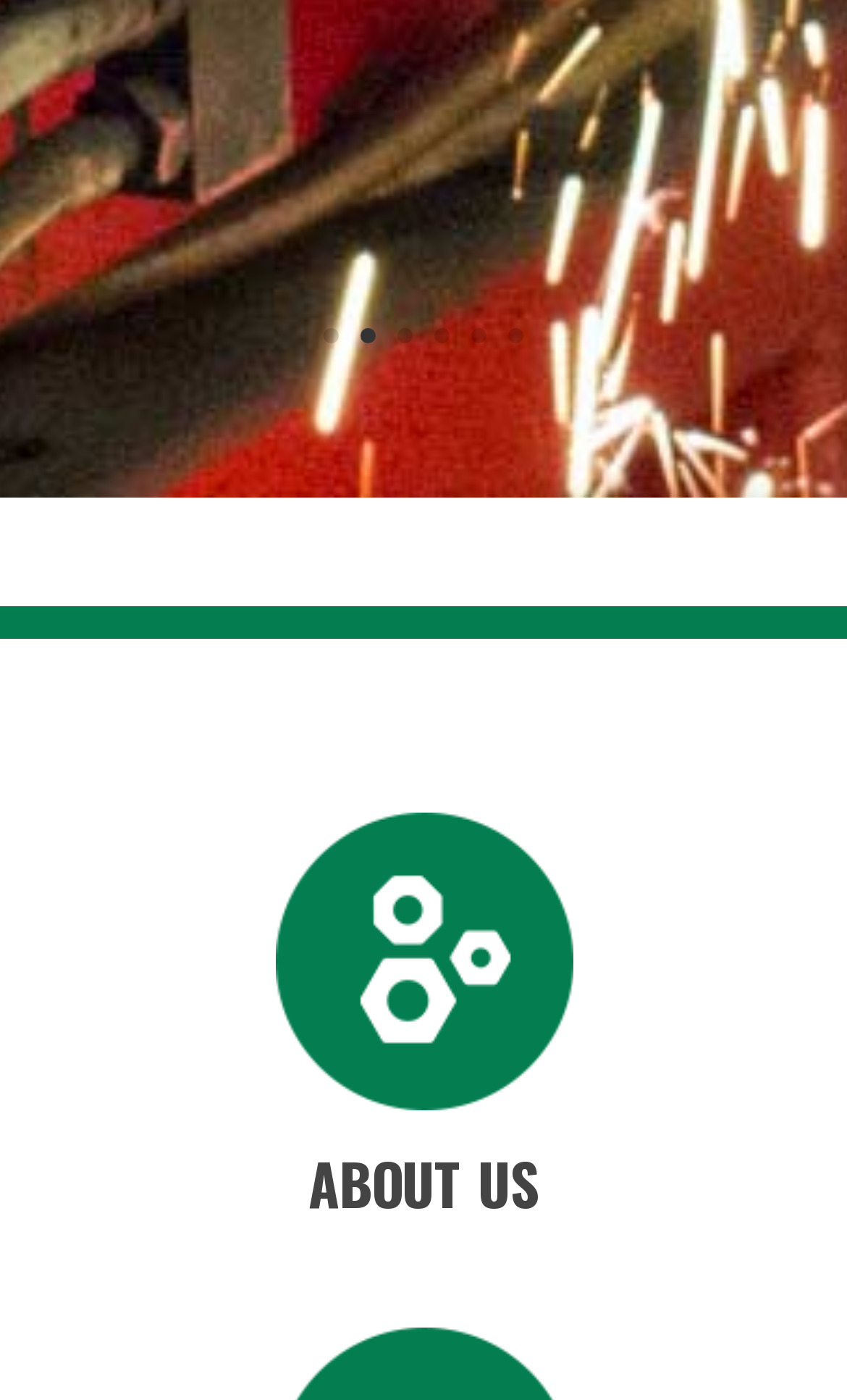How many elements are there with a link?
Using the details from the image, give an elaborate explanation to answer the question.

I counted the number of link elements on the webpage, including the 6 links at the top and the 'ABOUT US' link at the bottom, and found that there are 7 elements with a link in total.